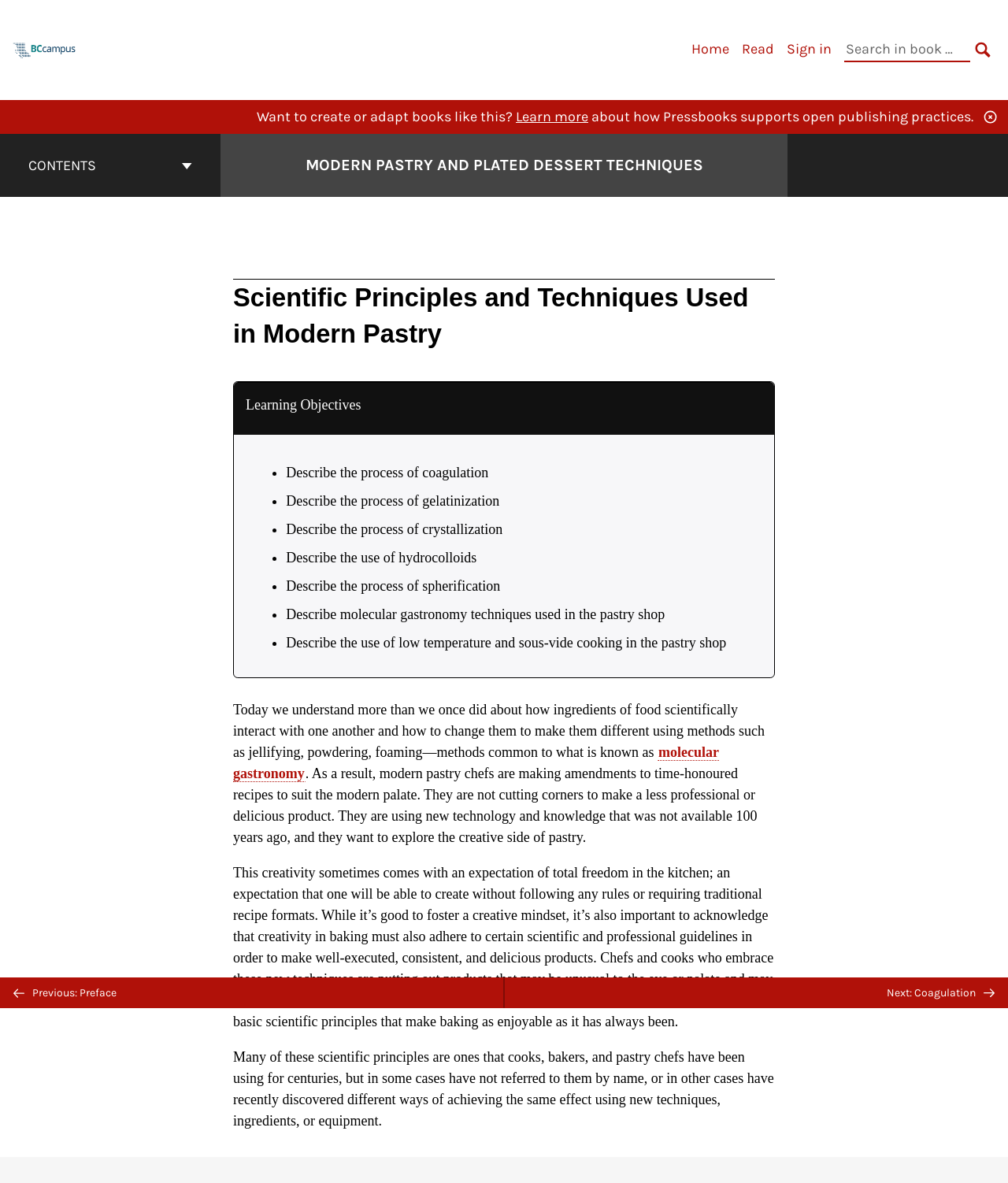What is the name of the publisher?
Please use the image to deliver a detailed and complete answer.

I found the answer by looking at the link 'BCcampus Open Publishing' and its associated image 'Logo for BCcampus Open Publishing' which suggests that the publisher of the book is BCcampus Open Publishing.